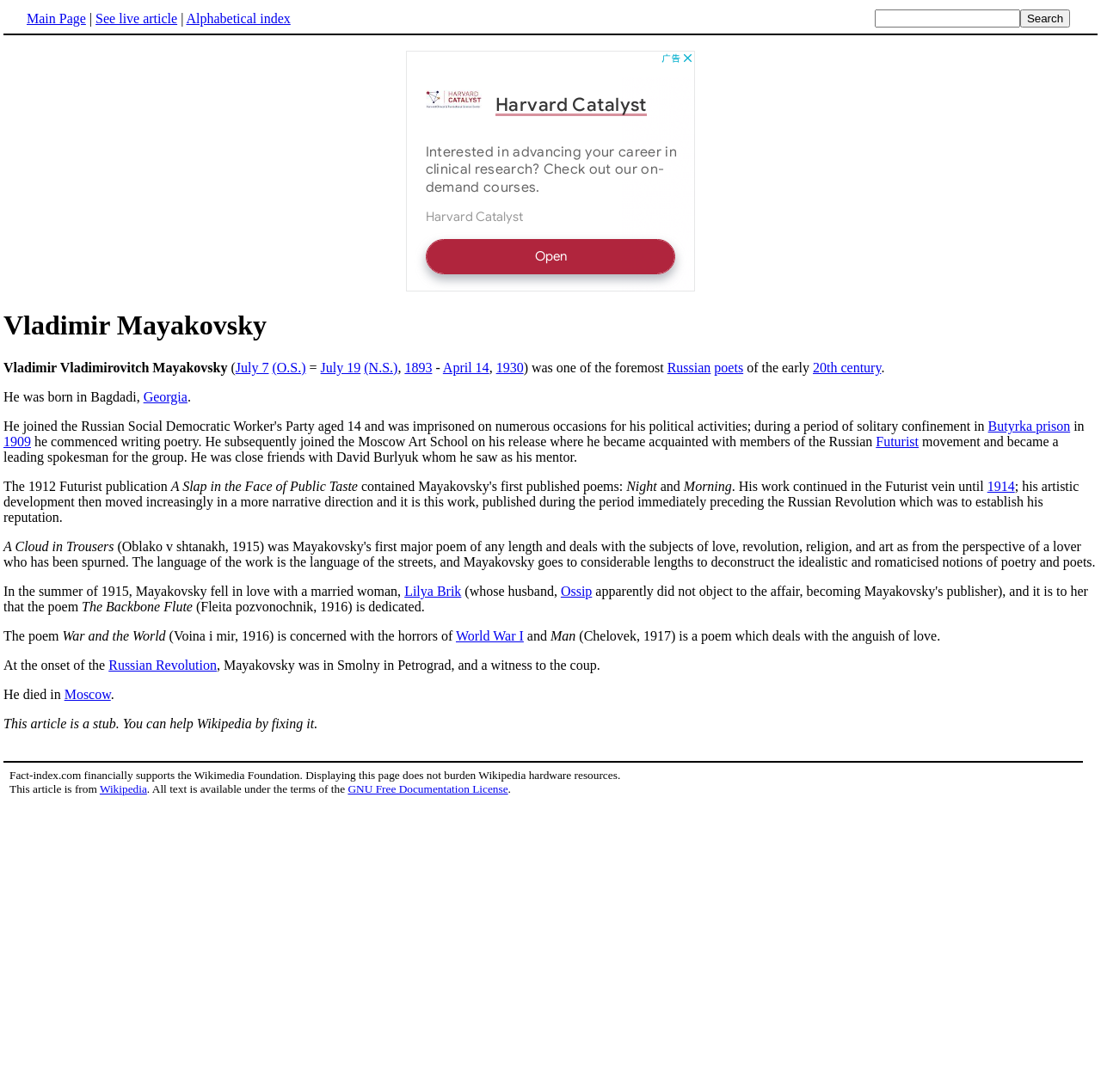Refer to the image and provide an in-depth answer to the question: 
What is the name of the Russian poet?

I found the answer by looking at the heading element with the text 'Vladimir Mayakovsky' which is the main title of the webpage, indicating that the webpage is about this person.